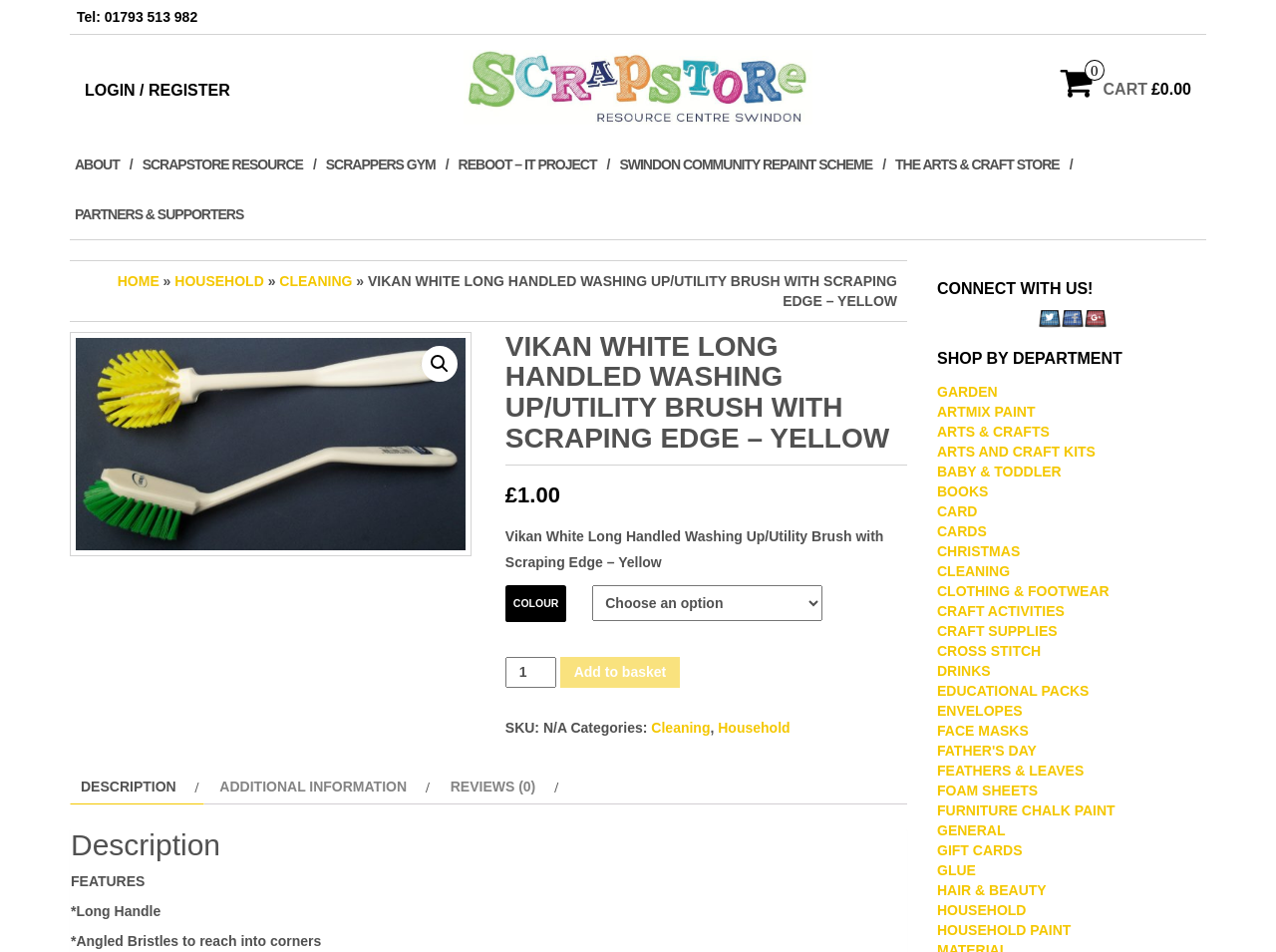Identify the bounding box coordinates of the region that needs to be clicked to carry out this instruction: "Click the 'CLEANING' link under 'SHOP BY DEPARTMENT'". Provide these coordinates as four float numbers ranging from 0 to 1, i.e., [left, top, right, bottom].

[0.734, 0.592, 0.792, 0.609]